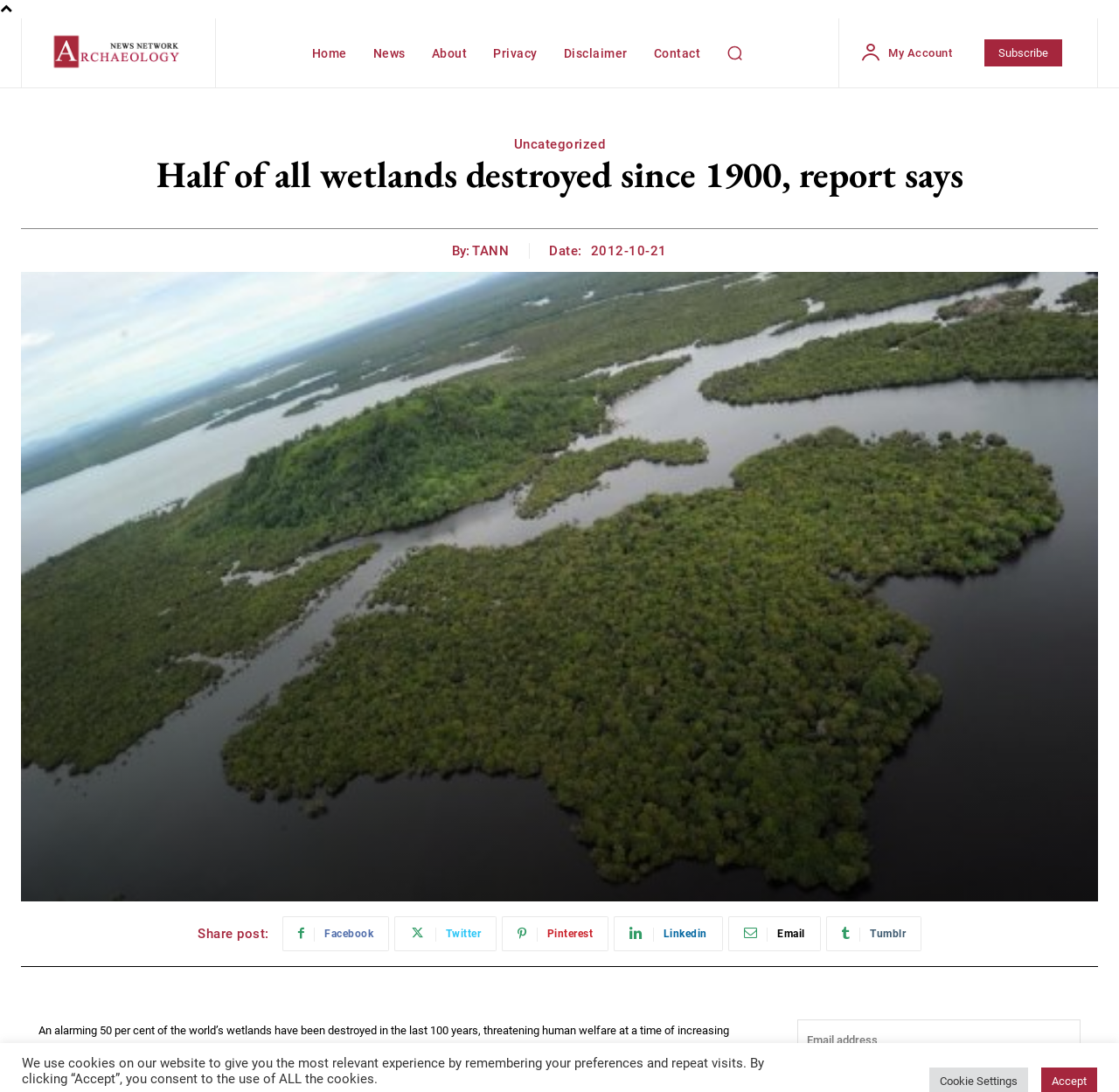What is the topic of the report mentioned in the article?
Could you answer the question in a detailed manner, providing as much information as possible?

I found the answer by reading the static text element with the content 'An alarming 50 per cent of the world’s wetlands have been destroyed in the last 100 years, threatening human welfare at a time of increasing water scarcity, a new report says.' This text suggests that the report is about the destruction of wetlands.